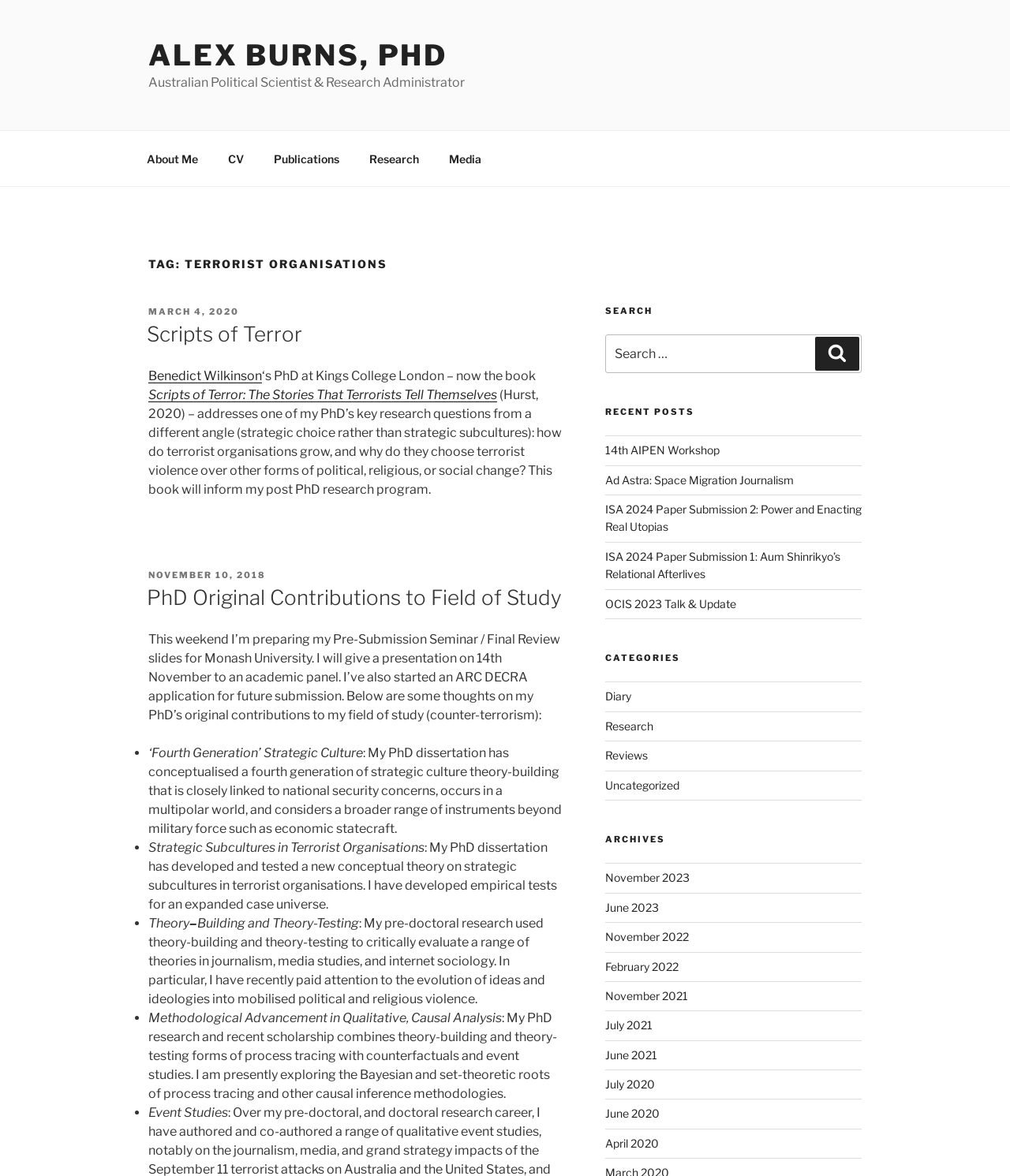Please find the top heading of the webpage and generate its text.

TAG: TERRORIST ORGANISATIONS